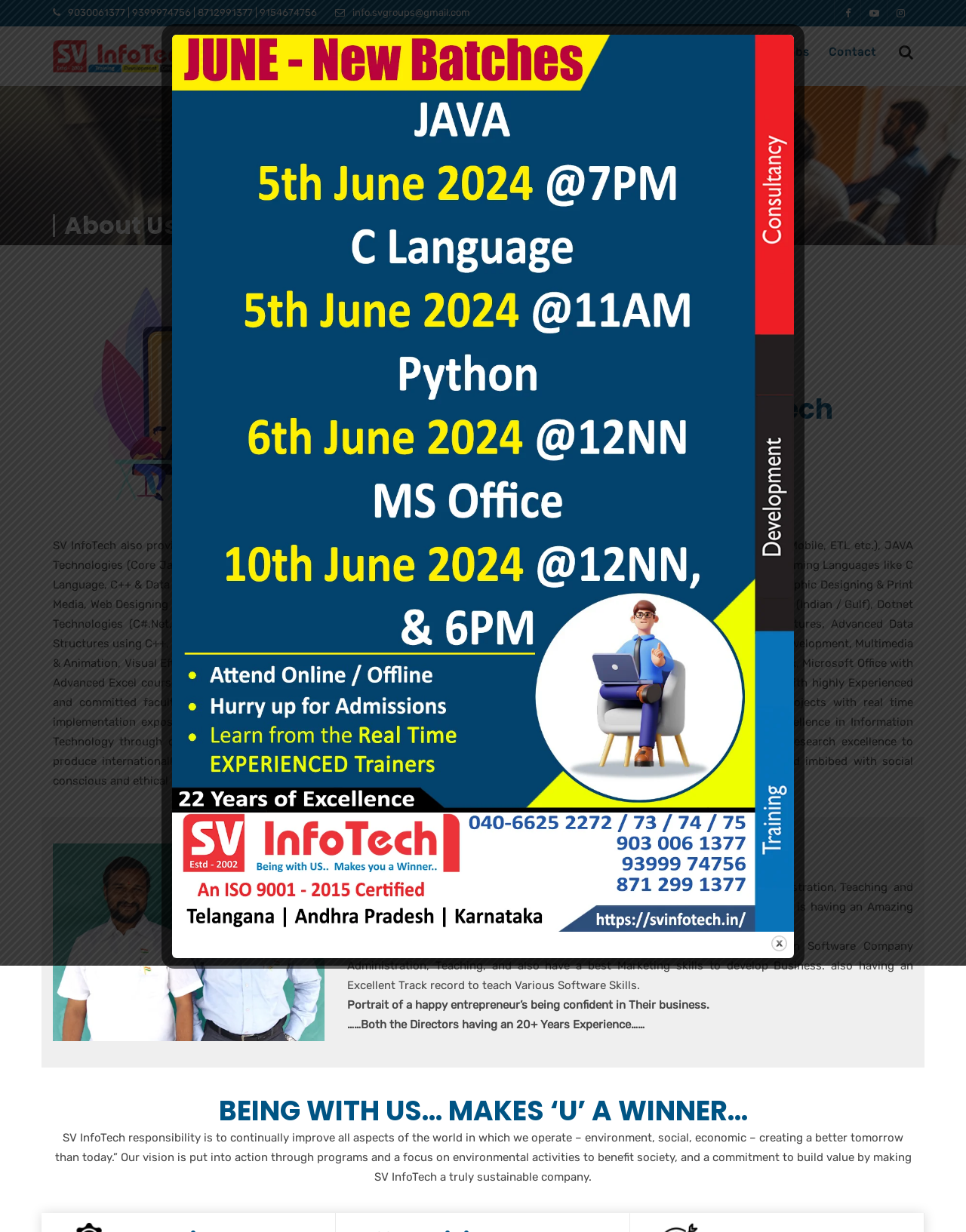Determine the bounding box coordinates for the HTML element described here: "About Us".

[0.291, 0.021, 0.366, 0.064]